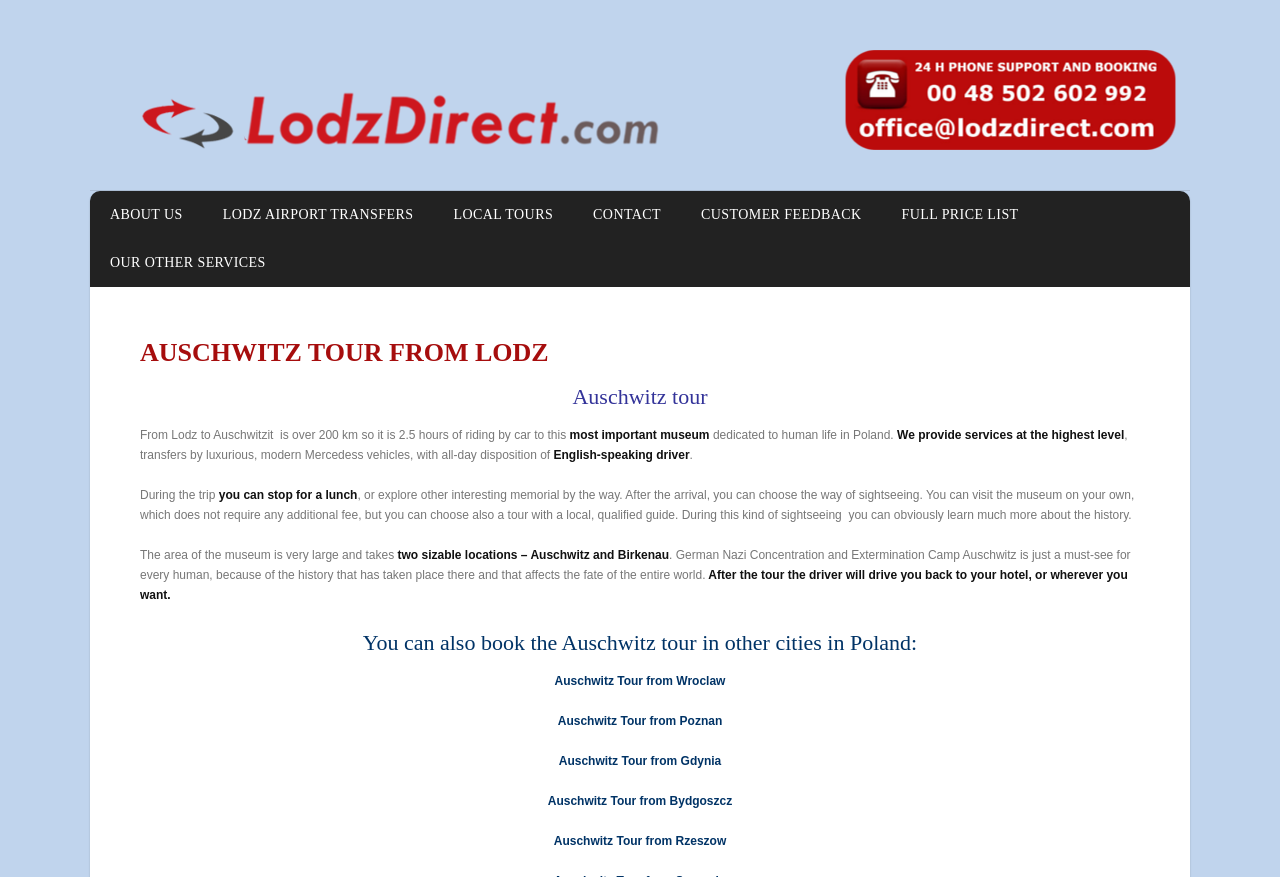What is the language spoken by the driver?
Your answer should be a single word or phrase derived from the screenshot.

English